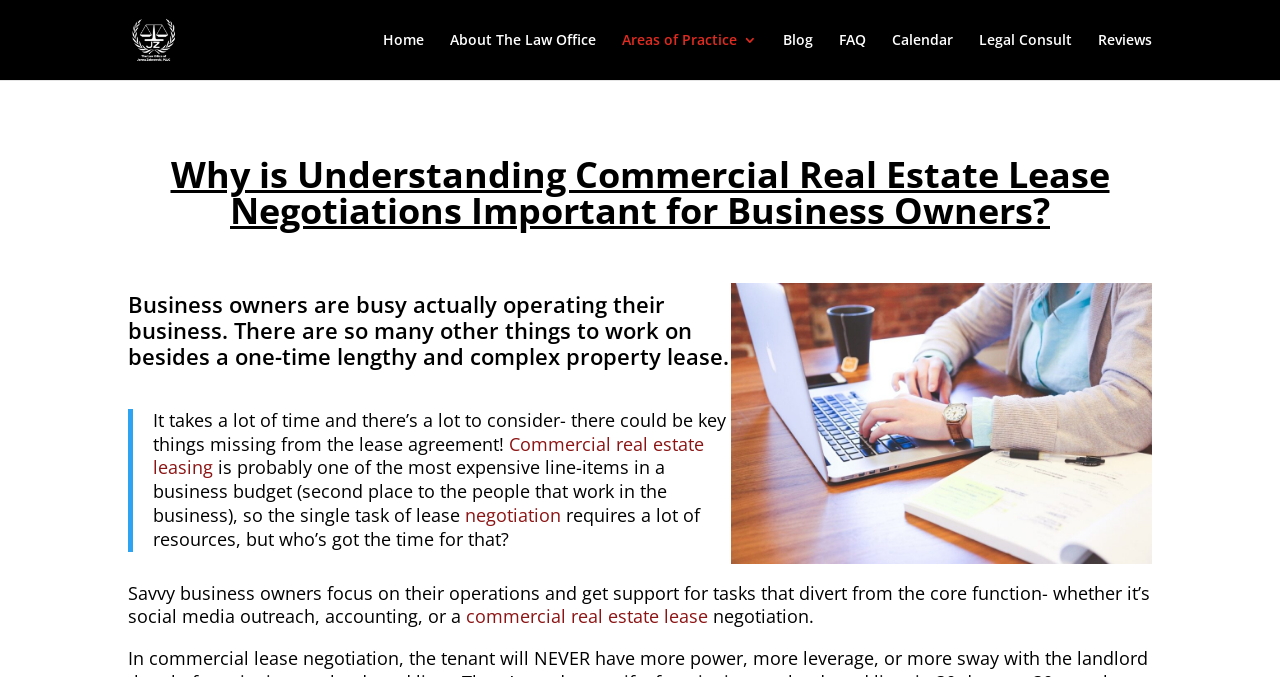Give a detailed overview of the webpage's appearance and contents.

This webpage is about commercial real estate lease negotiations, specifically highlighting its importance for business owners. At the top, there is a logo and a link to "Law By JZ" on the left, accompanied by a row of navigation links to various sections of the website, including "Home", "About The Law Office", "Areas of Practice 3", "Blog", "FAQ", "Calendar", "Legal Consult", and "Reviews".

Below the navigation links, there is a main heading that reads "Why is Understanding Commercial Real Estate Lease Negotiations Important for Business Owners?" followed by two empty headings. The main content of the webpage starts with a paragraph of text that explains how business owners are busy with their operations and may not have the time or resources to focus on complex property leases.

A blockquote section follows, which contains a quote that emphasizes the importance of considering all aspects of a lease agreement, as it can be a significant expense for a business. The quote includes links to "Commercial real estate leasing" and "negotiation". 

The webpage continues with another paragraph of text that advises business owners to focus on their core operations and seek support for tasks that divert from their main function, including commercial real estate lease negotiation. This paragraph includes a link to "commercial real estate lease". Overall, the webpage appears to be an article or blog post that provides information and guidance on commercial real estate lease negotiations for business owners.